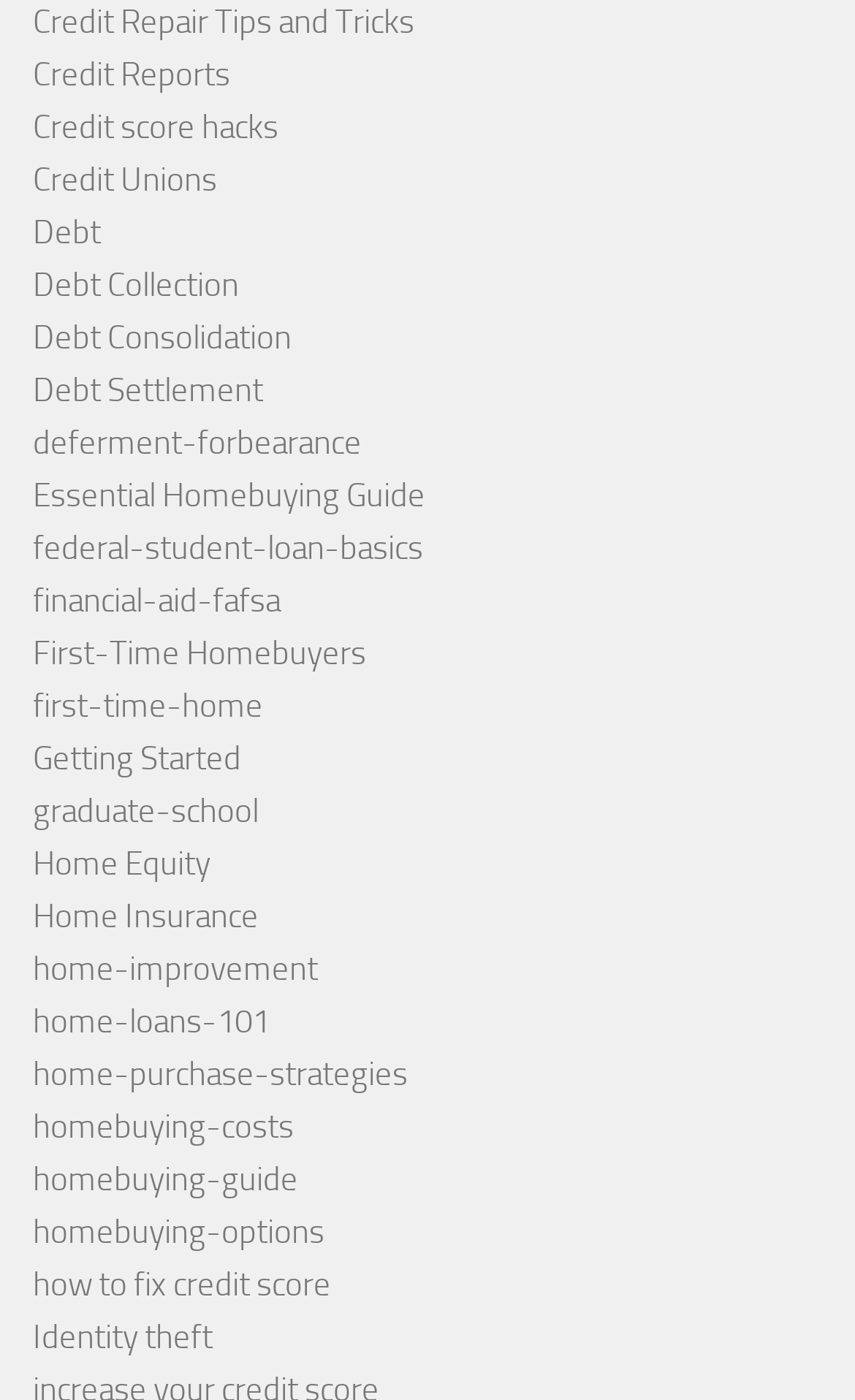What is the main topic of this webpage?
Based on the image, answer the question with a single word or brief phrase.

Credit and Finance